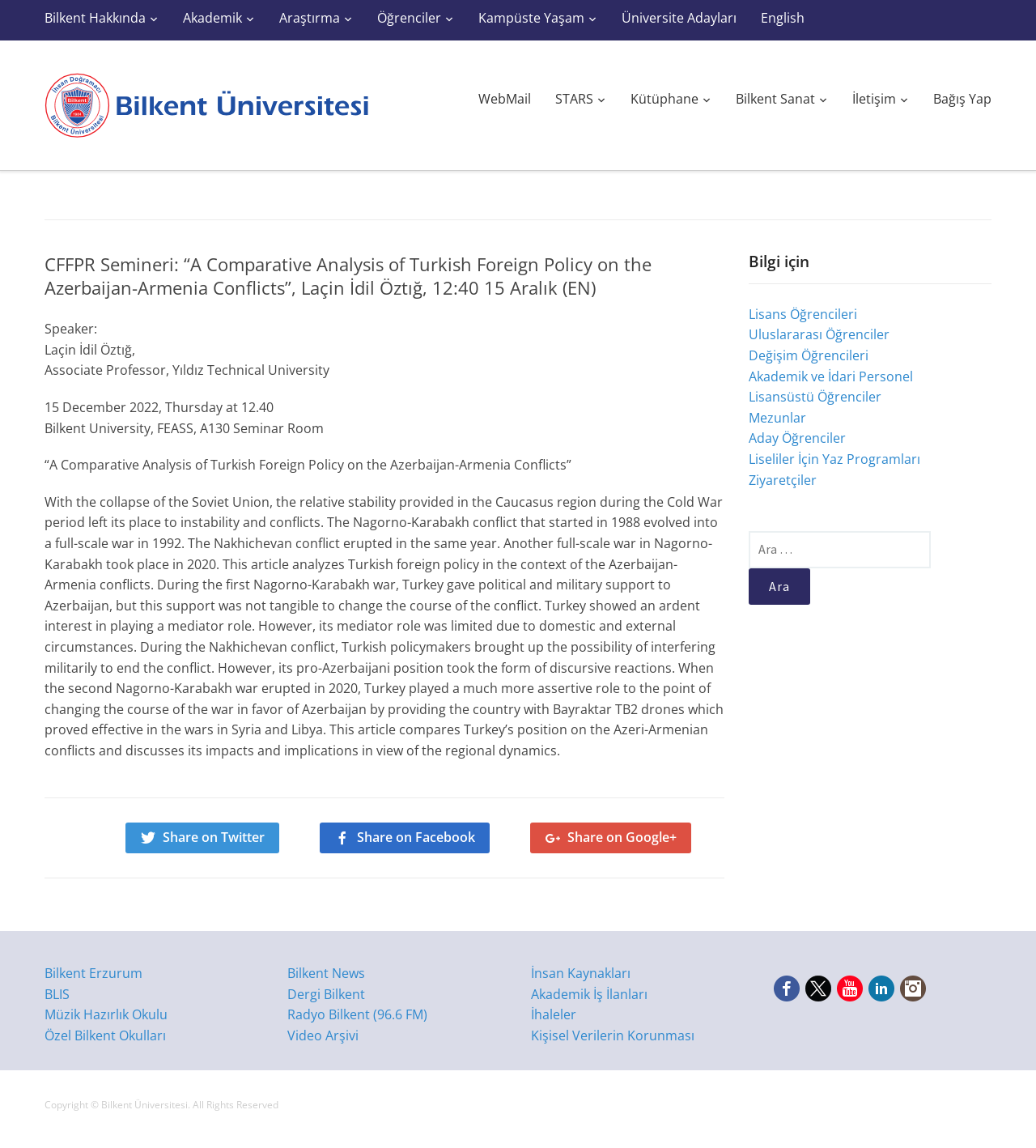Please locate the bounding box coordinates of the region I need to click to follow this instruction: "Click on the 'English' link".

[0.734, 0.007, 0.777, 0.026]